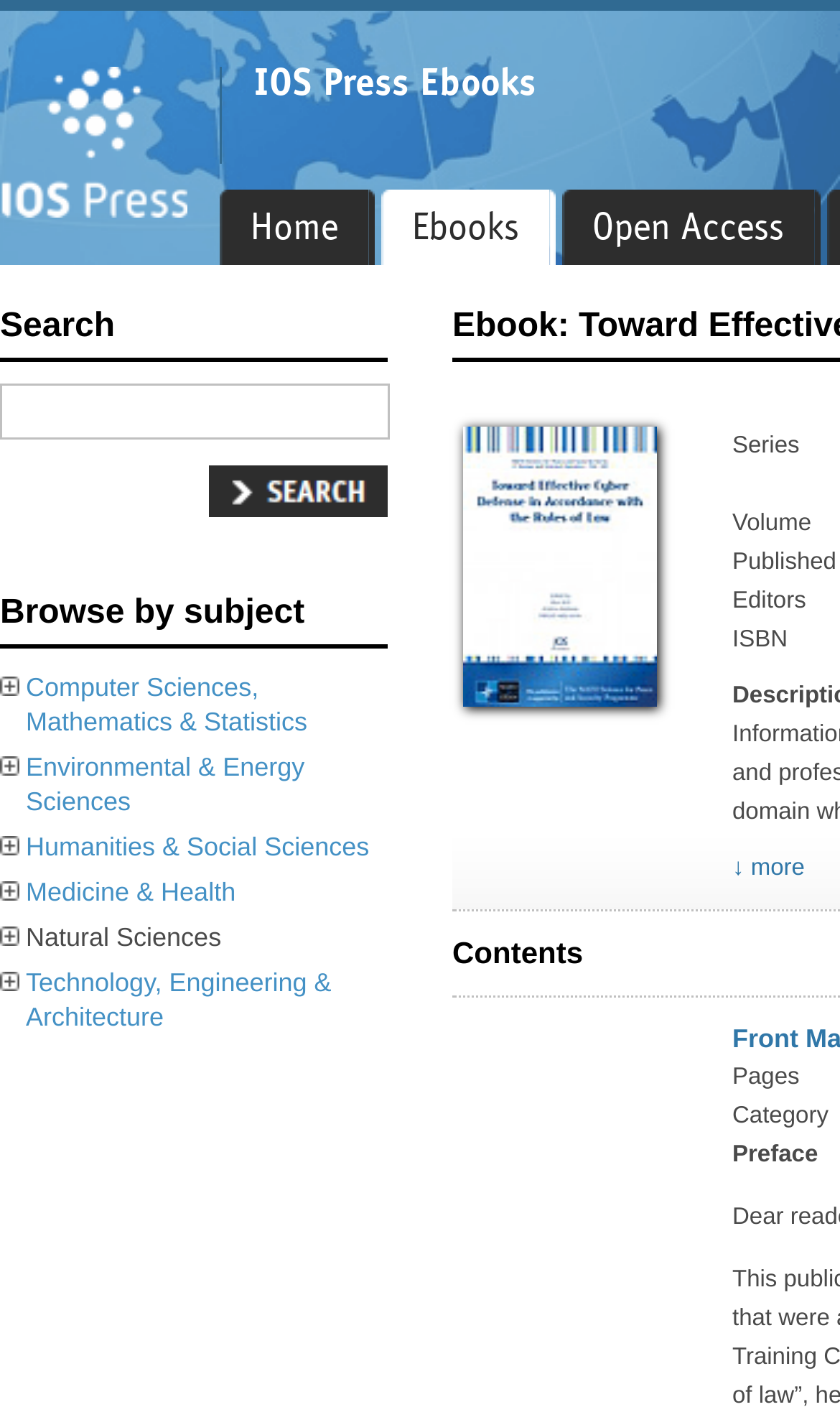Show the bounding box coordinates of the region that should be clicked to follow the instruction: "show more details."

[0.872, 0.608, 0.958, 0.626]